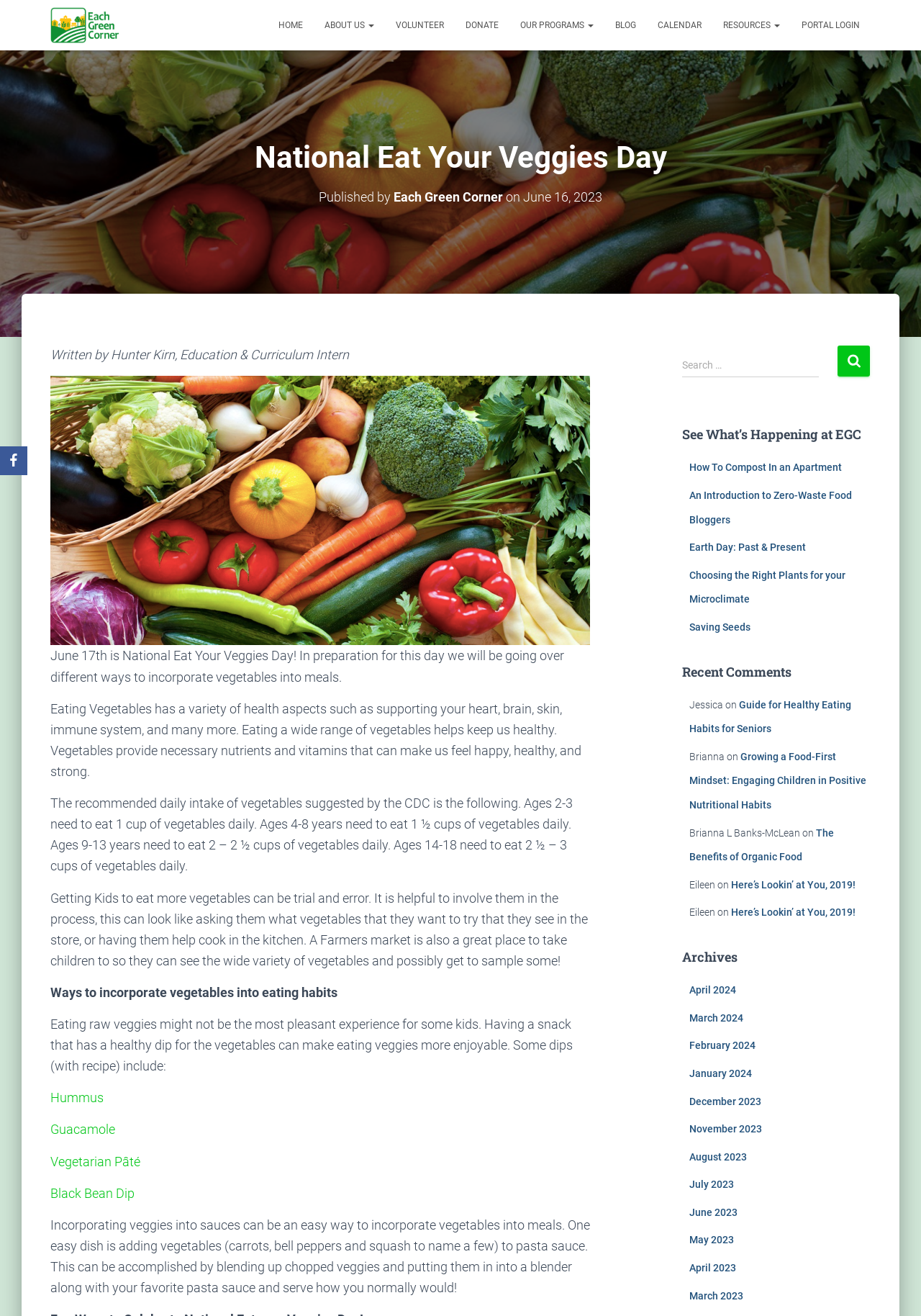Please locate the bounding box coordinates of the element's region that needs to be clicked to follow the instruction: "Check recent comments". The bounding box coordinates should be provided as four float numbers between 0 and 1, i.e., [left, top, right, bottom].

[0.74, 0.503, 0.945, 0.518]